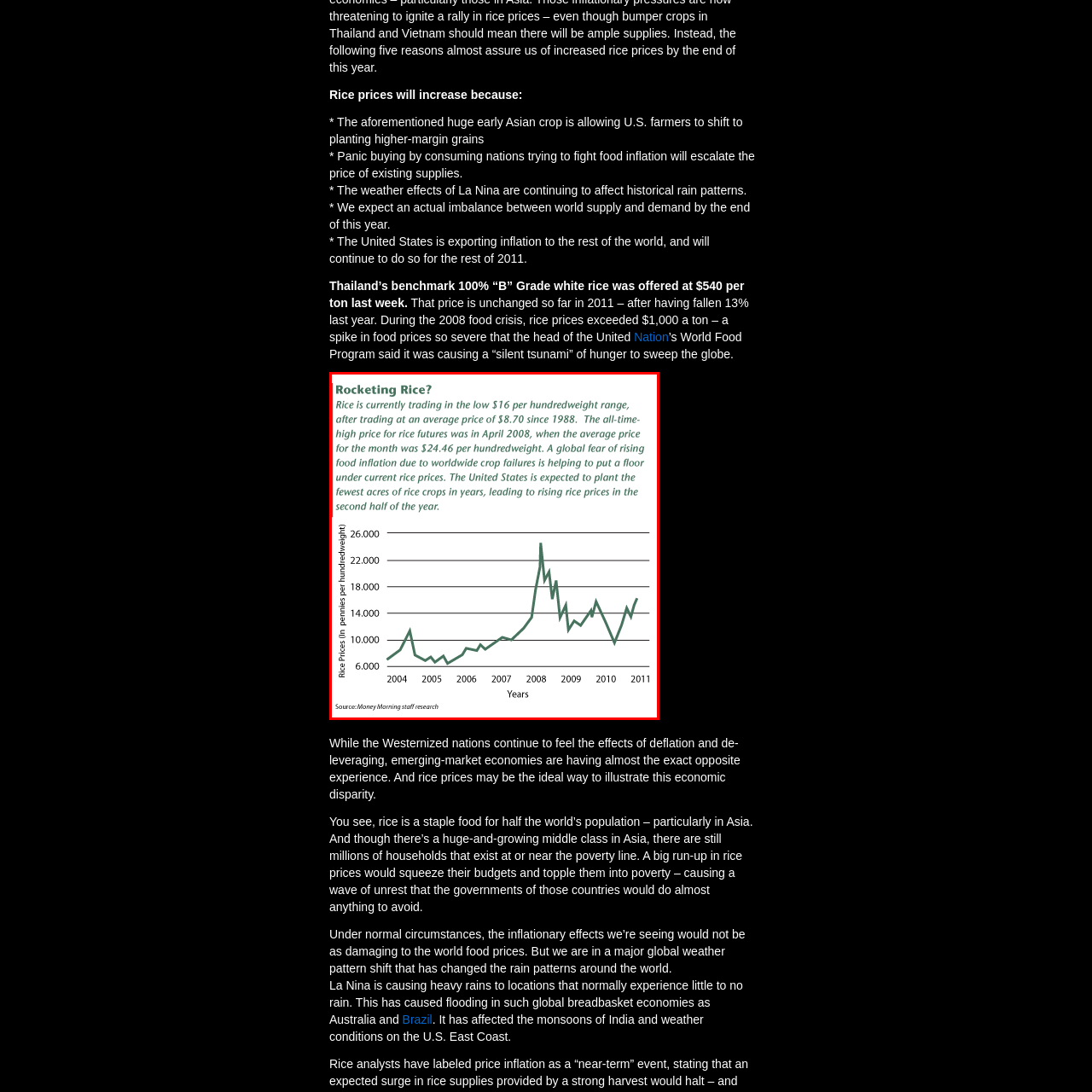Focus on the section encased in the red border, What contributed to the all-time high price of rice in April 2008? Give your response as a single word or phrase.

Global inflation and crop failures